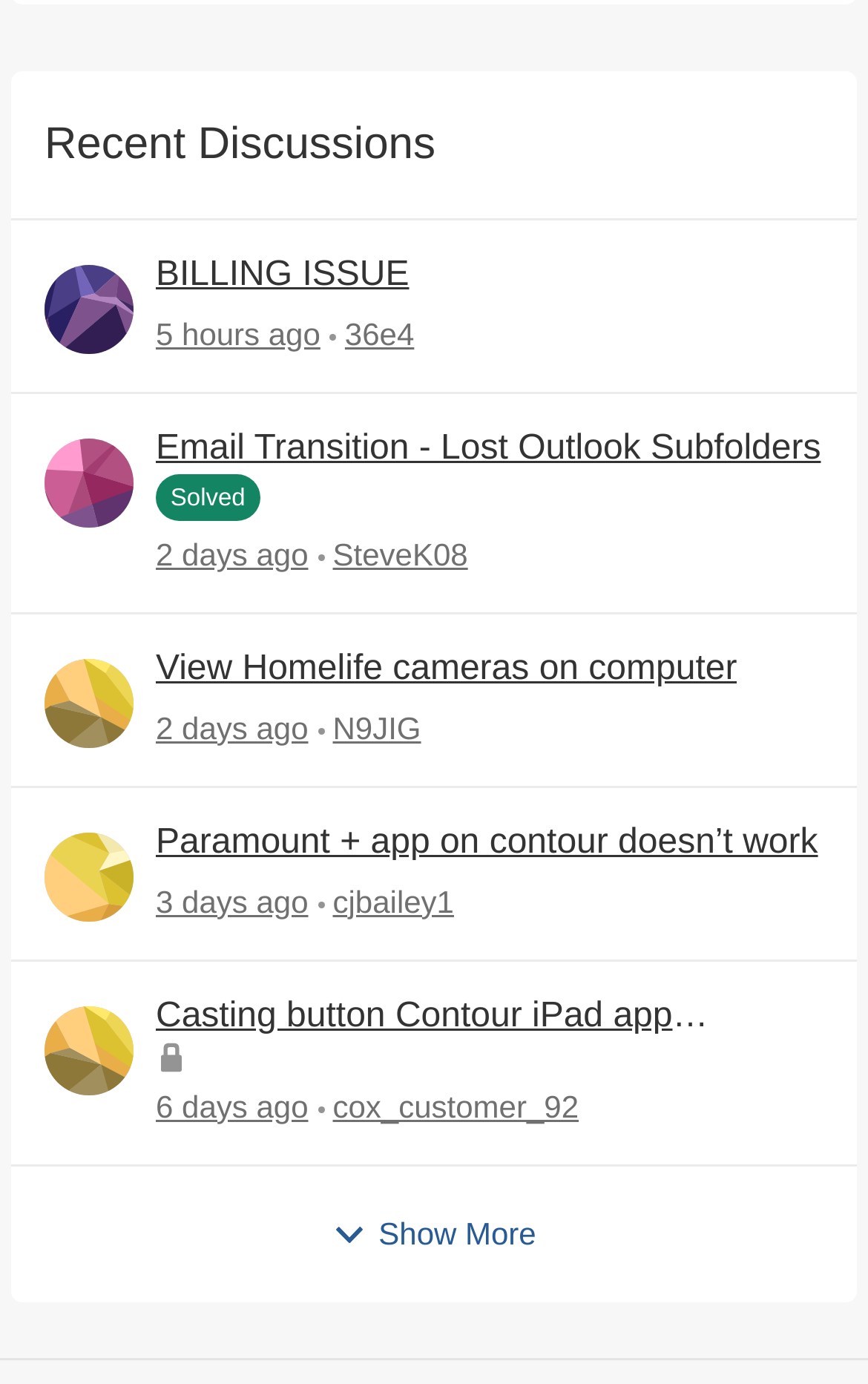What is the function of the button at the bottom?
Using the visual information, reply with a single word or short phrase.

Show More